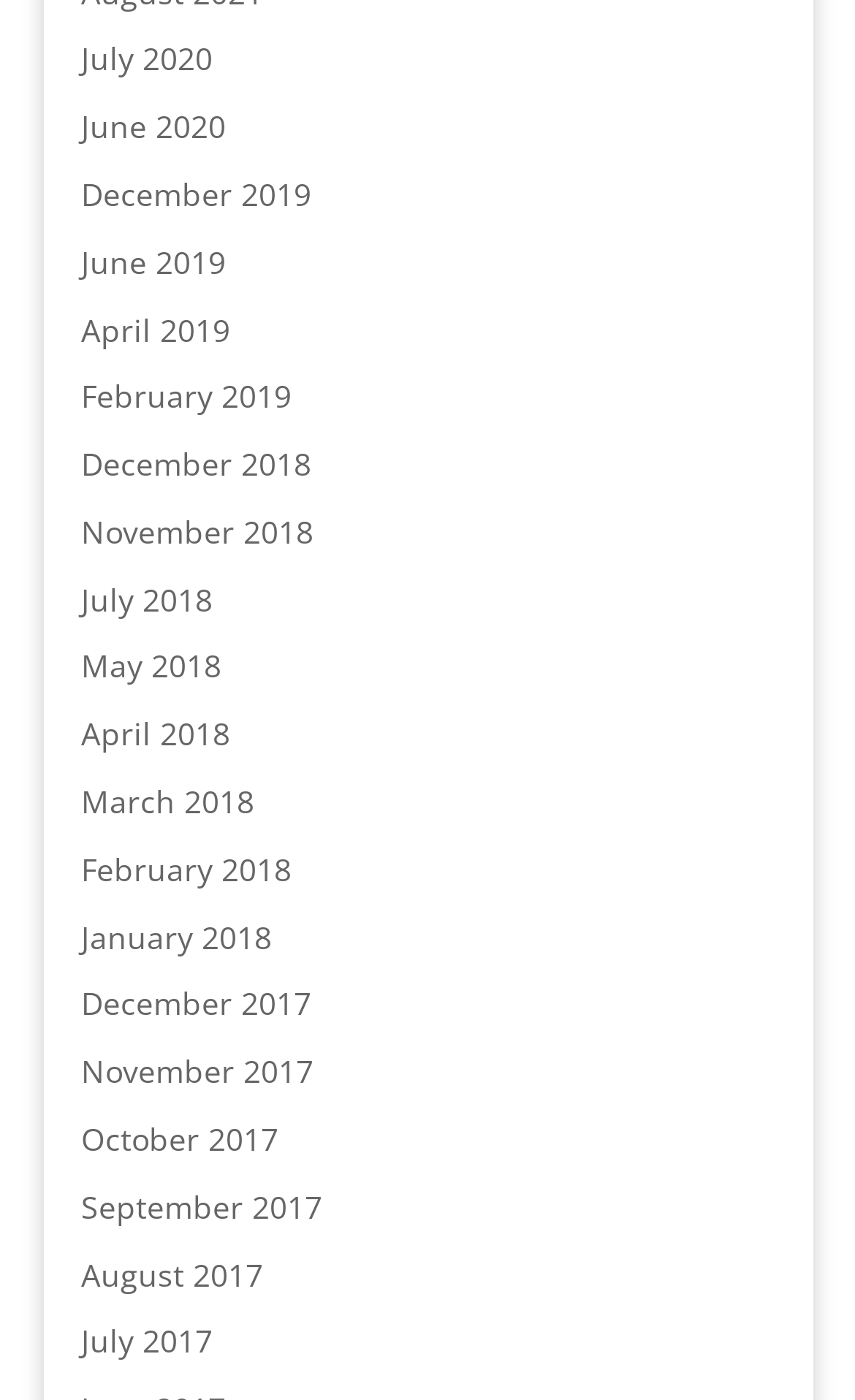Pinpoint the bounding box coordinates of the element that must be clicked to accomplish the following instruction: "Read more about Mauricio Pochettino". The coordinates should be in the format of four float numbers between 0 and 1, i.e., [left, top, right, bottom].

None